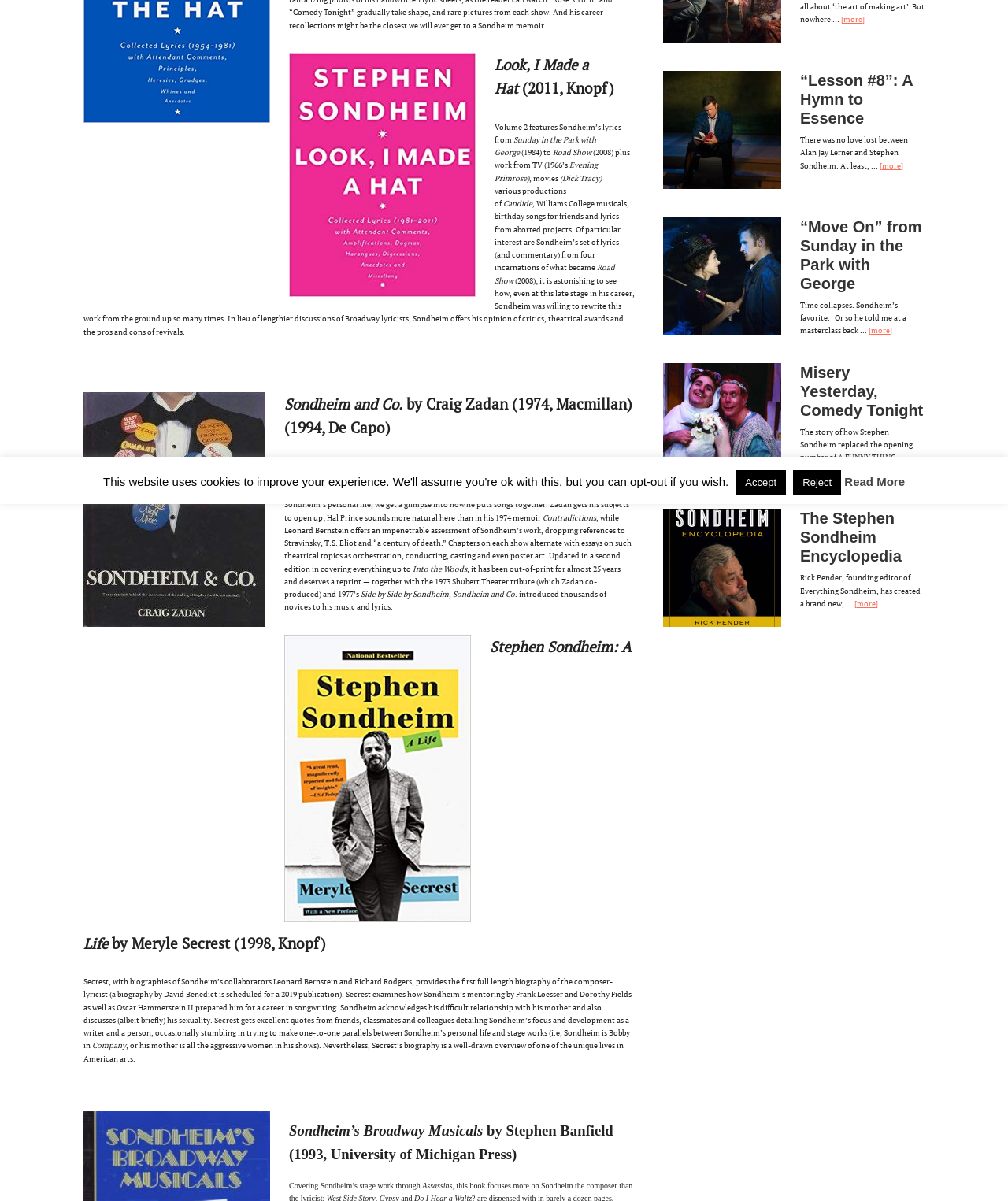Given the element description, predict the bounding box coordinates in the format (top-left x, top-left y, bottom-right x, bottom-right y), using floating point numbers between 0 and 1: Accept

[0.73, 0.391, 0.78, 0.412]